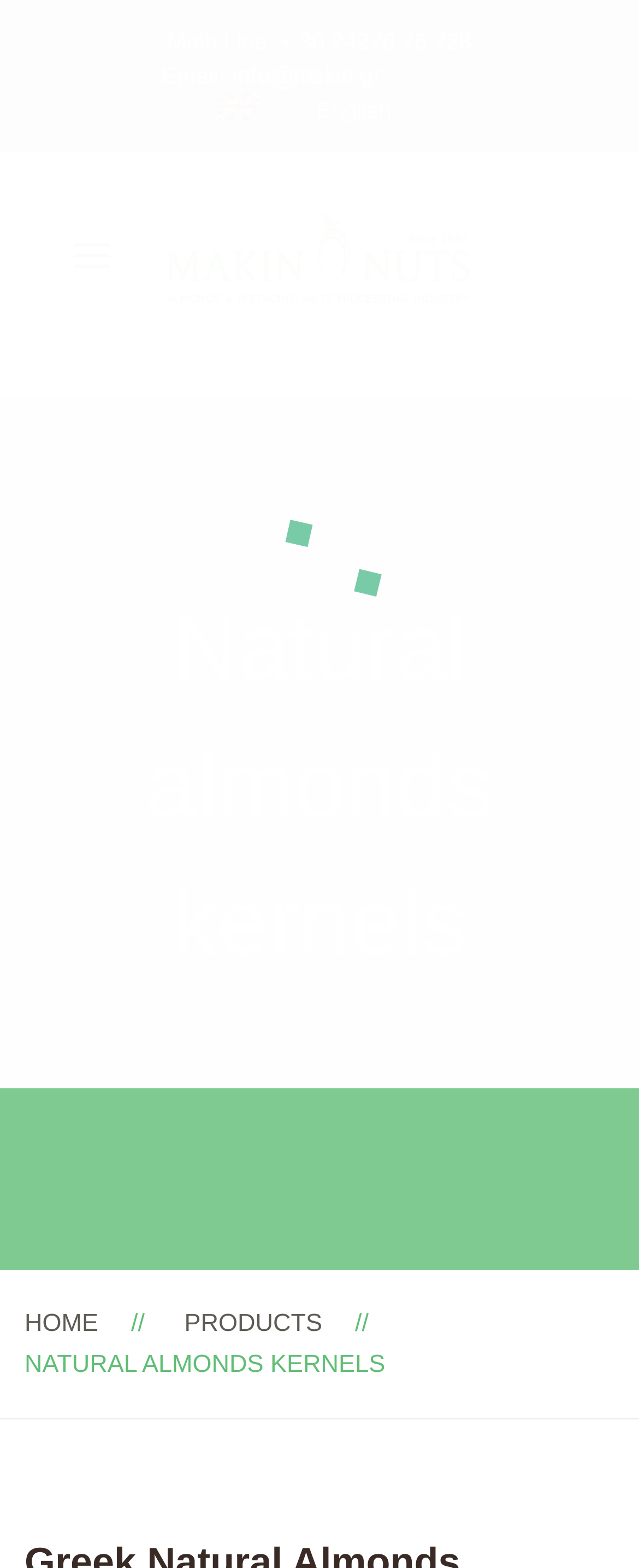What is the phone number on the top?
Analyze the image and provide a thorough answer to the question.

I found the phone number by looking at the top section of the webpage, where I saw a 'StaticText' element with the text '+ 30 24220 26 228'.